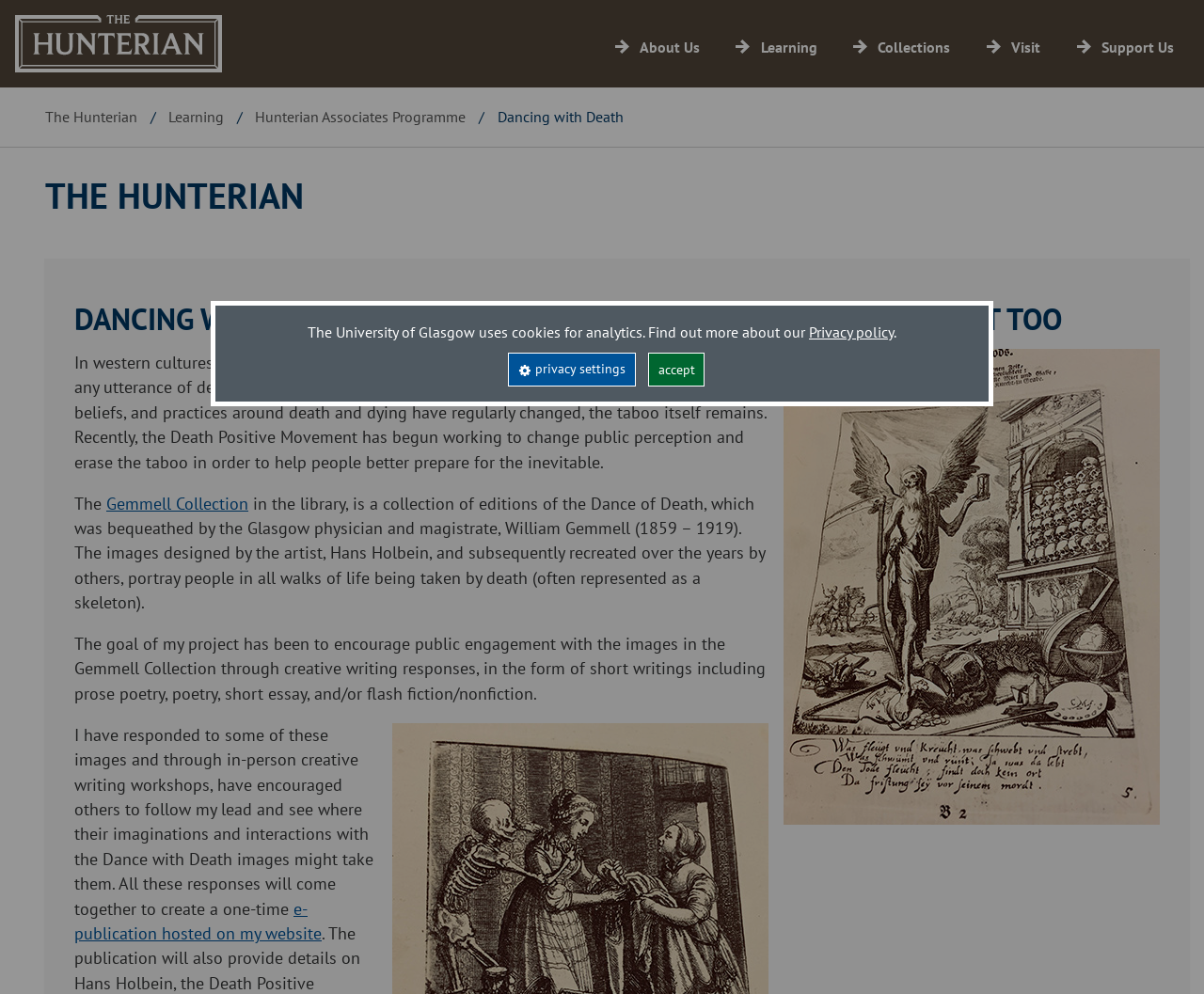Determine the bounding box coordinates of the region that needs to be clicked to achieve the task: "Click the 'About Us' link".

[0.531, 0.038, 0.581, 0.057]